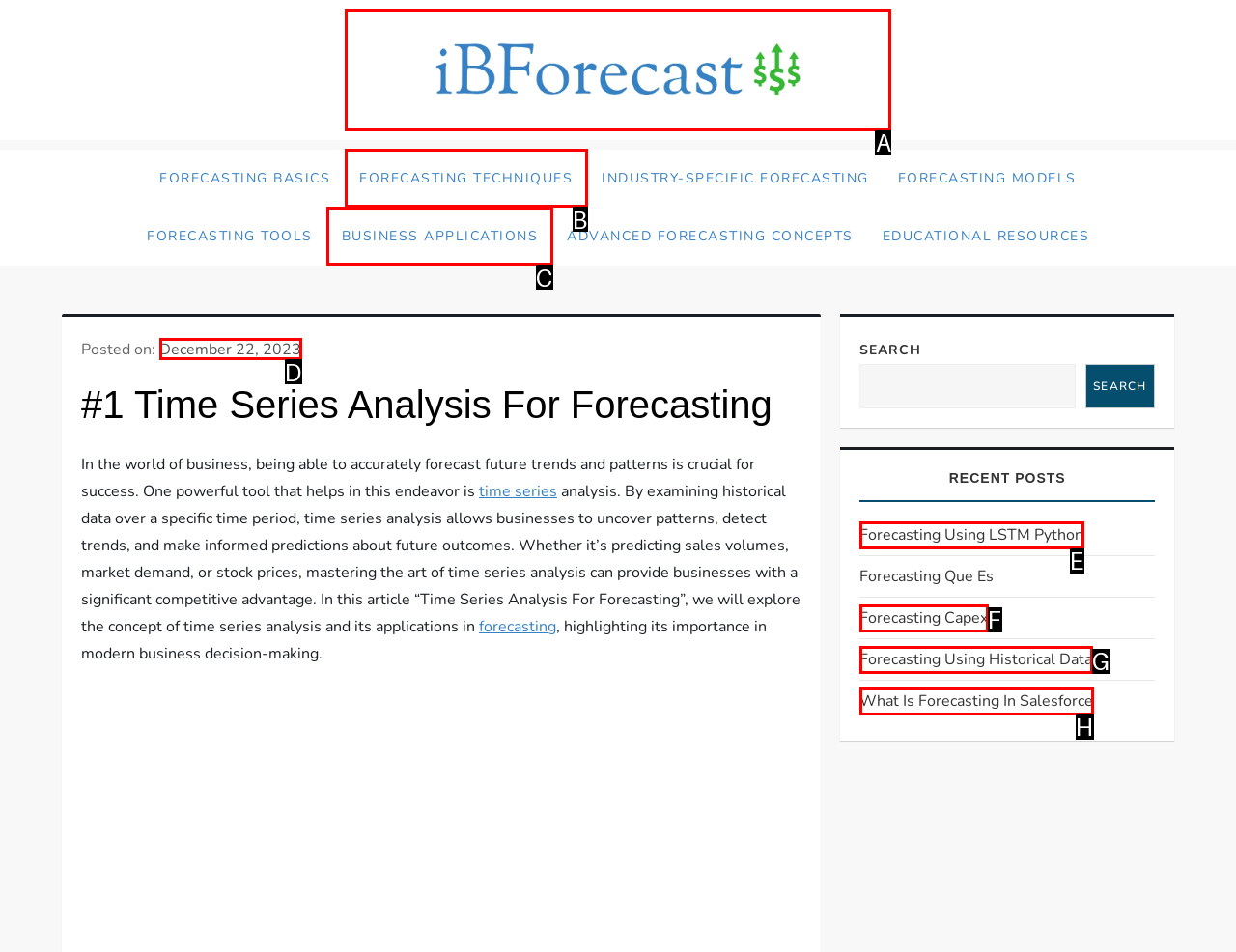Which UI element's letter should be clicked to achieve the task: Click on the iBForecast Logo
Provide the letter of the correct choice directly.

A